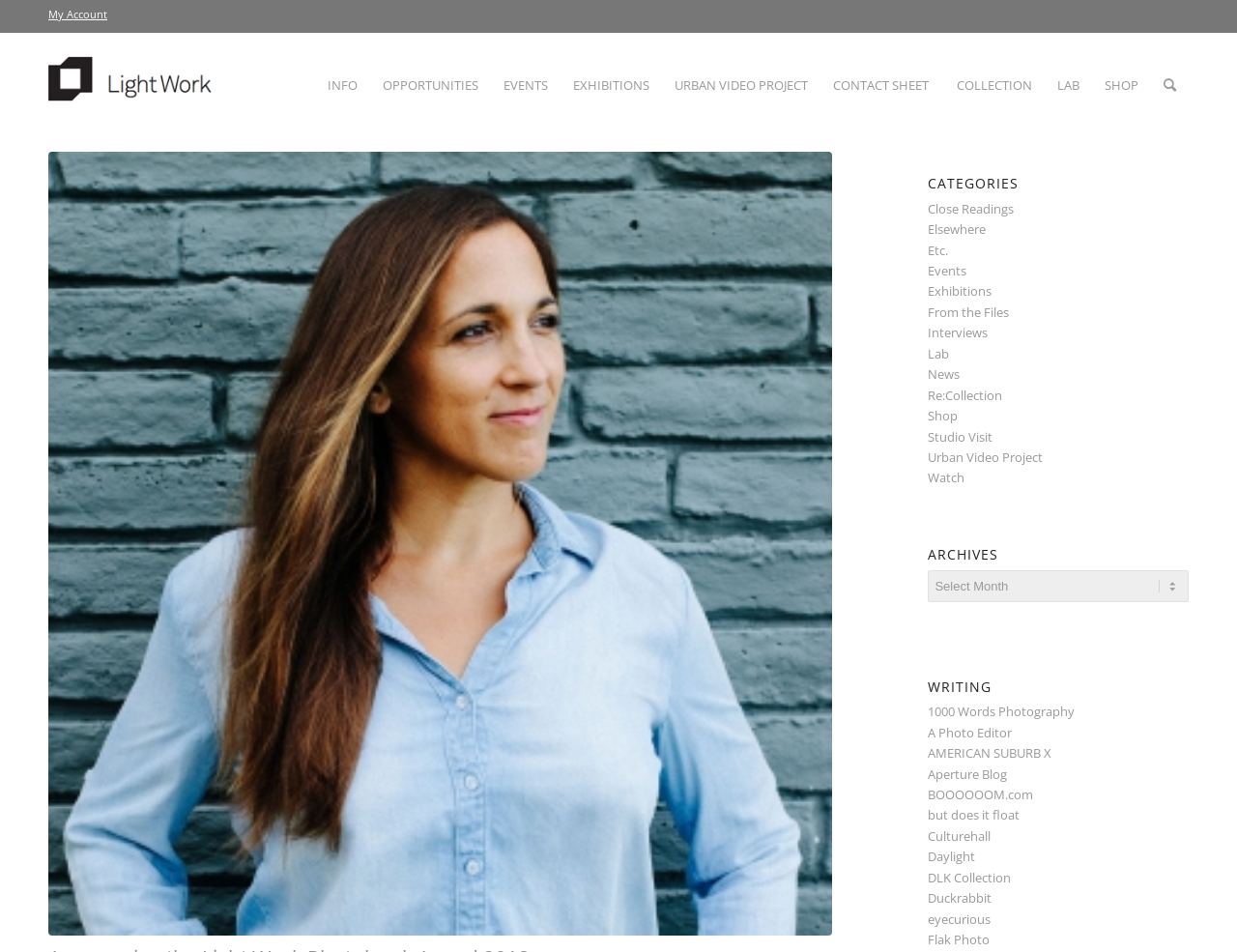Provide a one-word or brief phrase answer to the question:
How many links are listed under 'WRITING'?

11